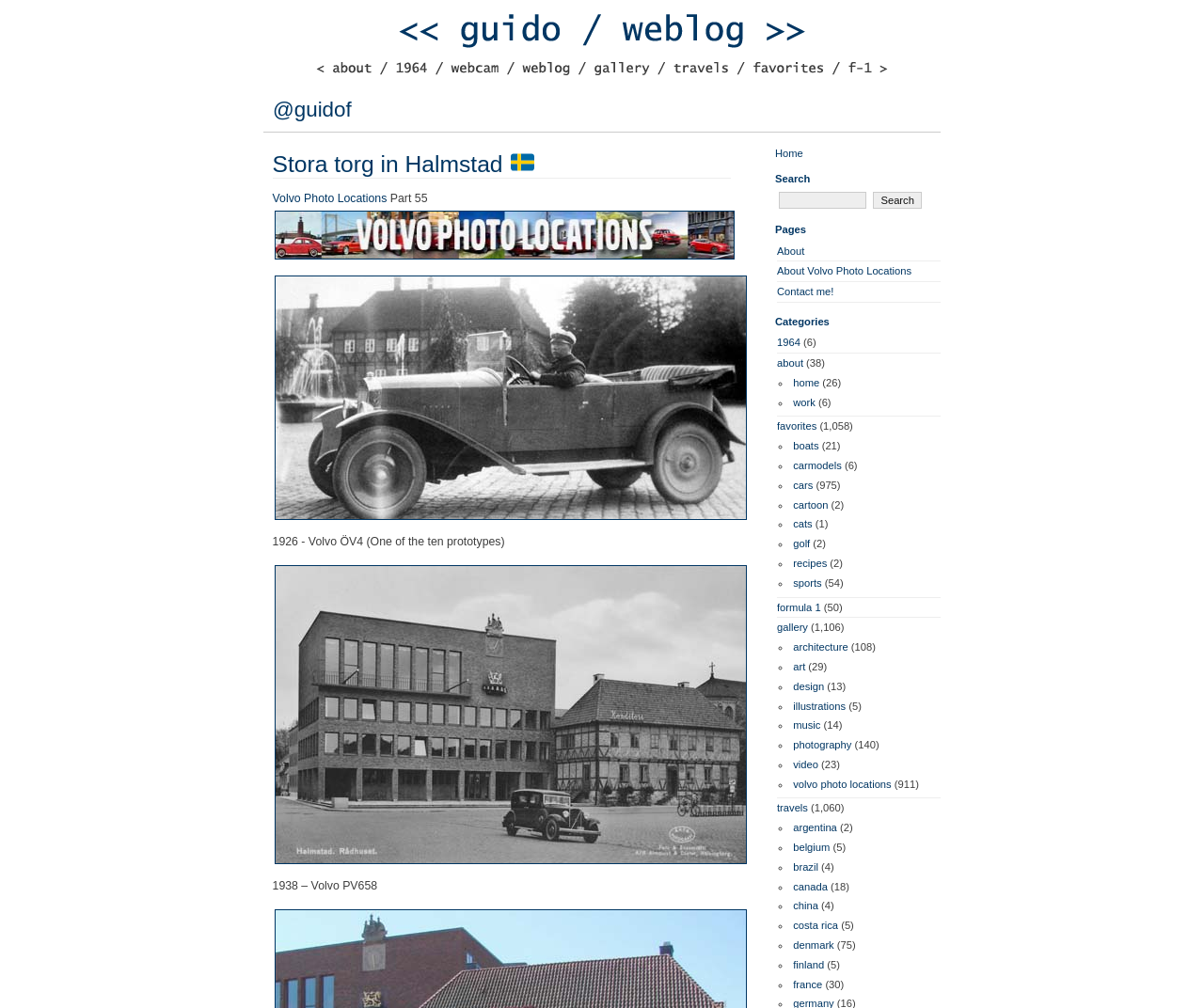Answer the question in a single word or phrase:
How many categories are listed on the webpage?

14